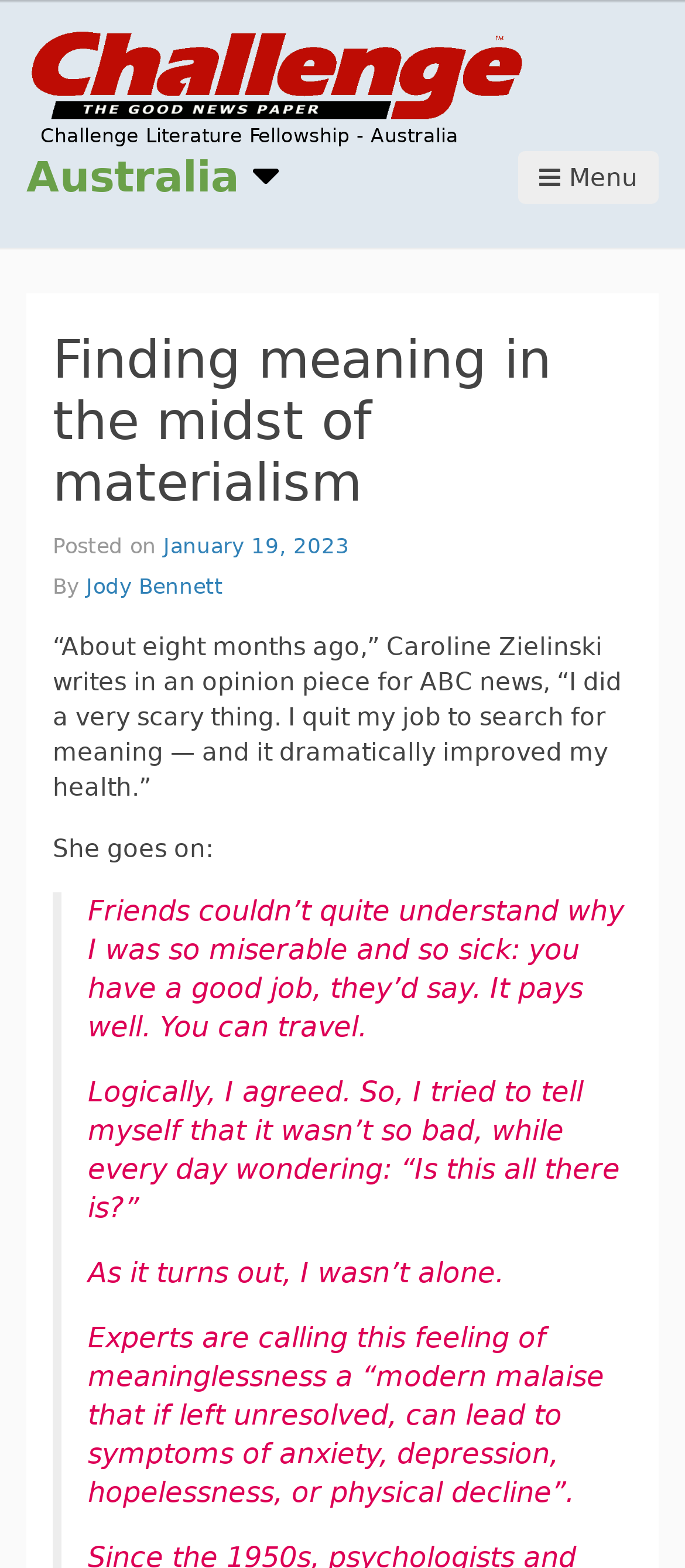Answer the question in a single word or phrase:
When was the article posted?

January 19, 2023